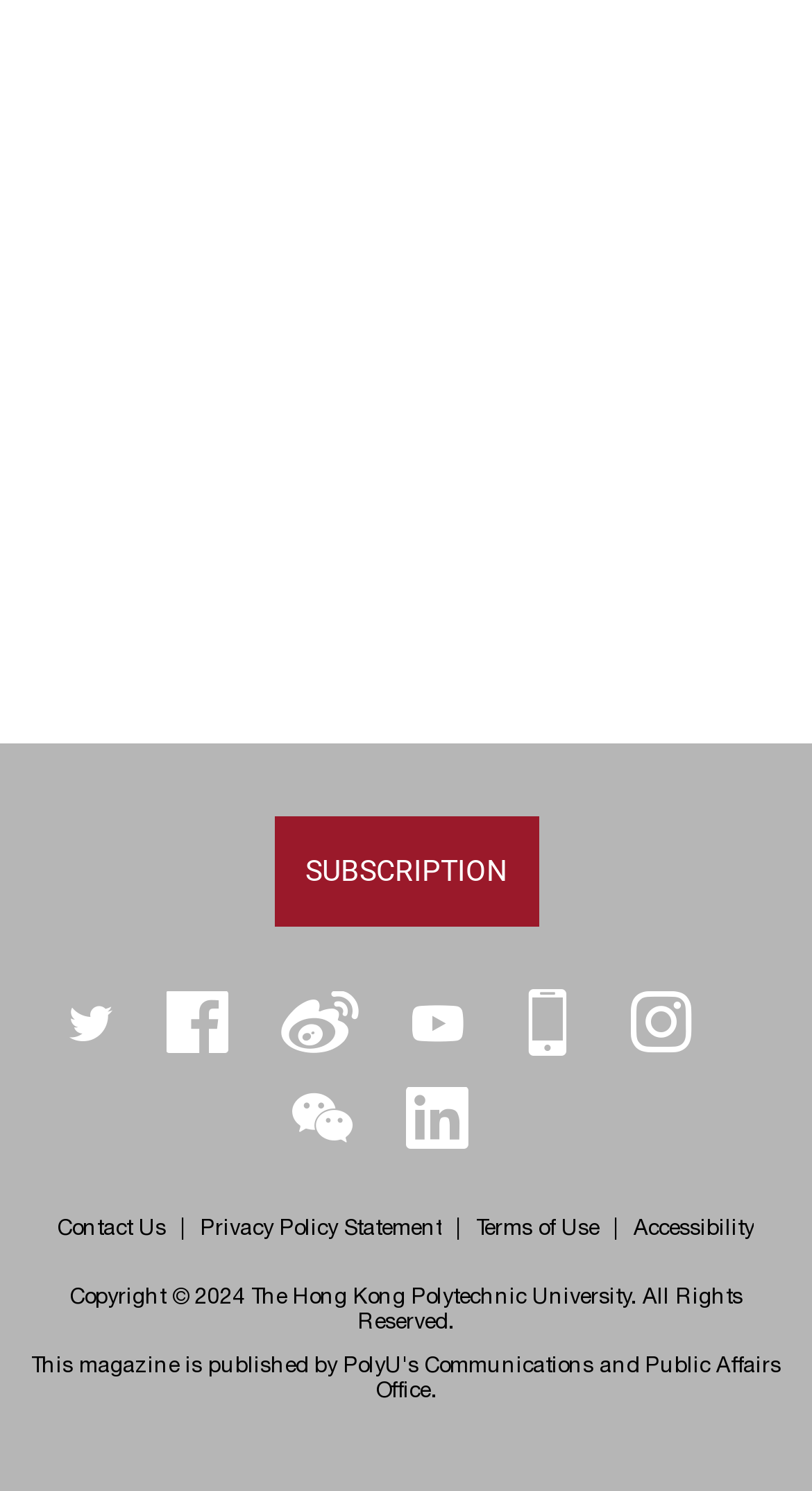Find the bounding box coordinates of the element to click in order to complete the given instruction: "Subscribe to the newsletter."

[0.337, 0.547, 0.663, 0.621]